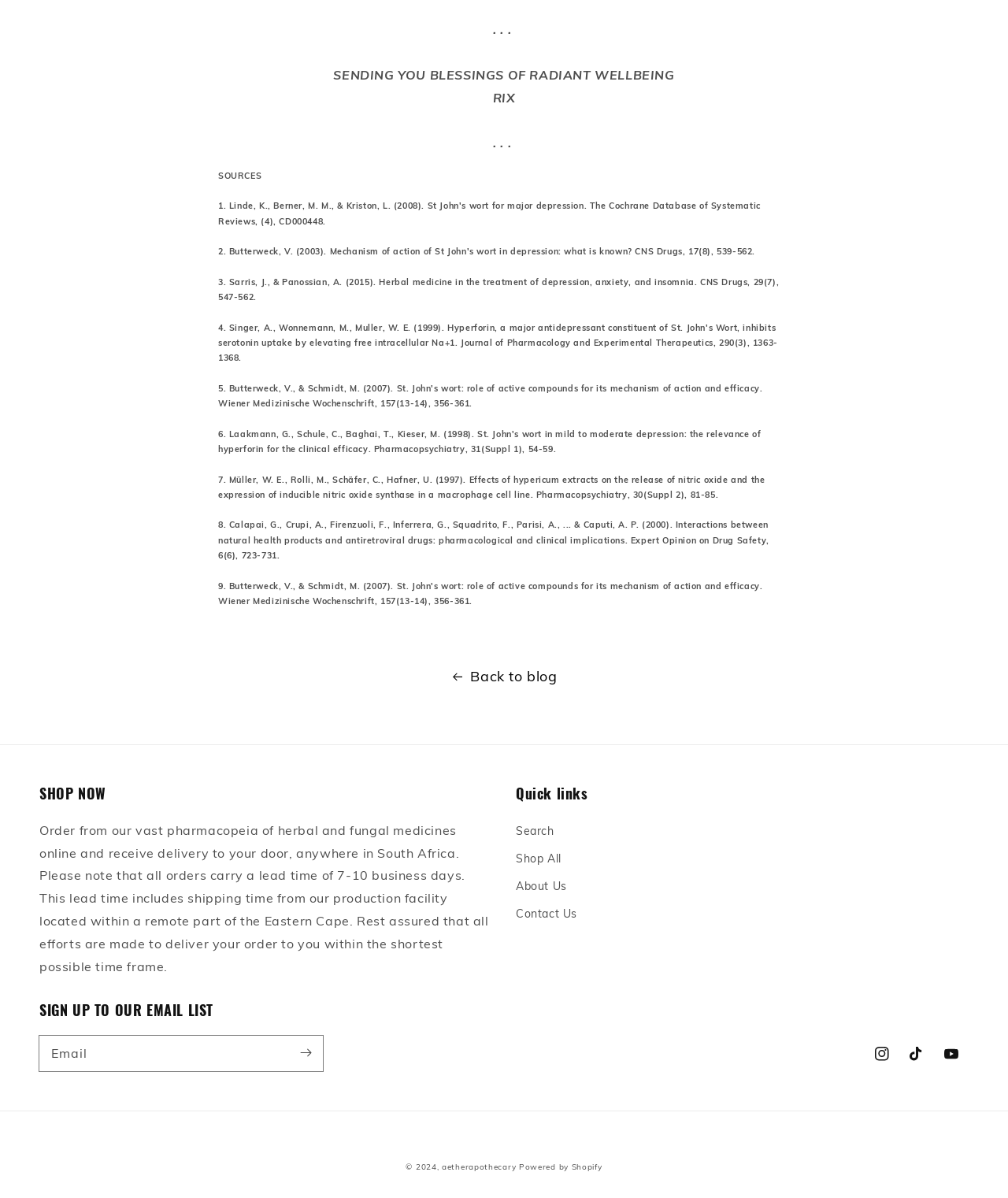Please identify the bounding box coordinates of the clickable element to fulfill the following instruction: "Subscribe to the email list". The coordinates should be four float numbers between 0 and 1, i.e., [left, top, right, bottom].

[0.286, 0.864, 0.32, 0.893]